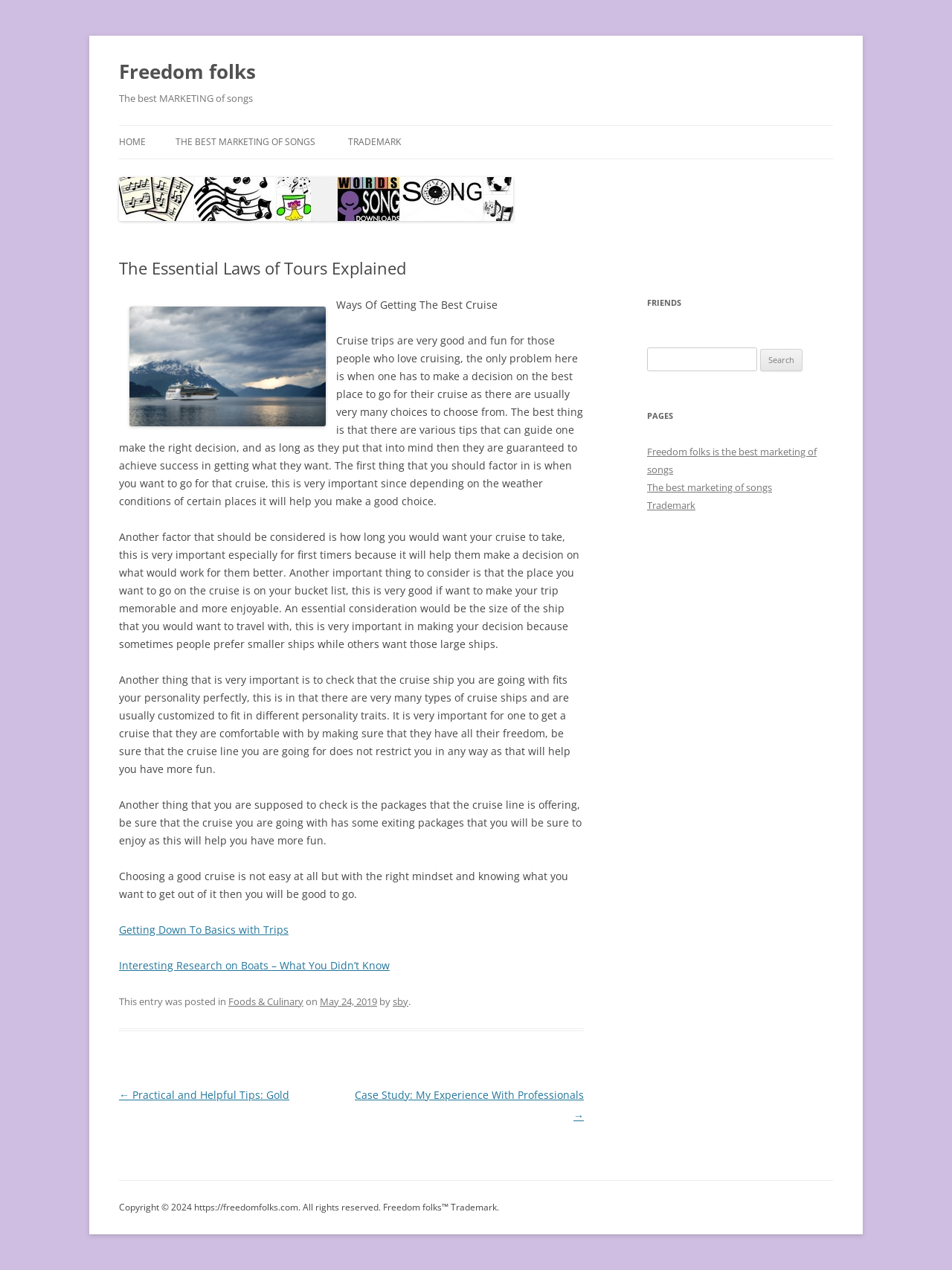Determine the bounding box of the UI element mentioned here: "parent_node: Search for: name="s"". The coordinates must be in the format [left, top, right, bottom] with values ranging from 0 to 1.

[0.68, 0.274, 0.795, 0.292]